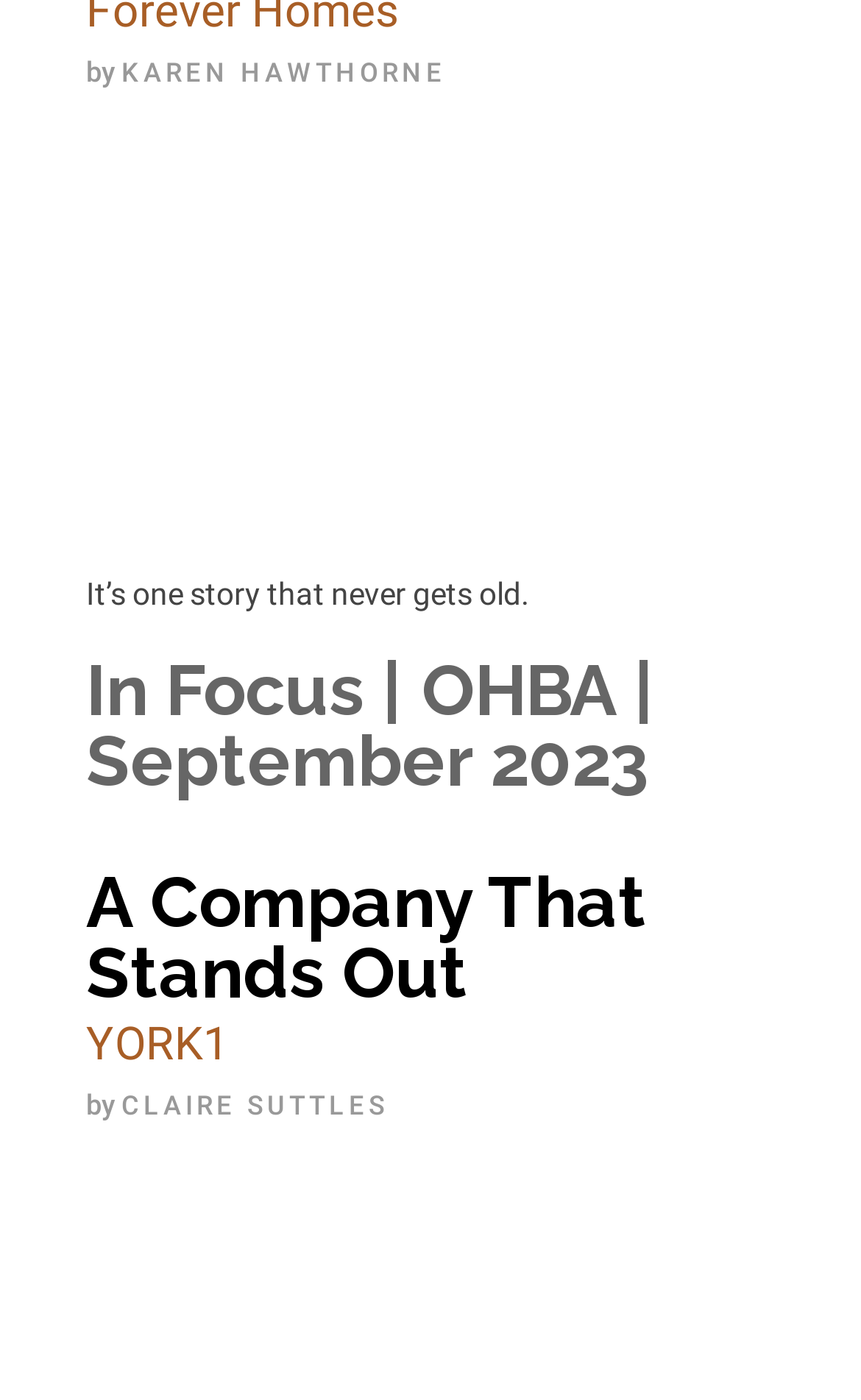What is the theme of the second article?
Answer the question with a detailed explanation, including all necessary information.

I read the second article heading 'In Focus | OHBA | September 2023 A Company That Stands Out YORK1' and extracted the theme of the article, which is 'A Company That Stands Out'.